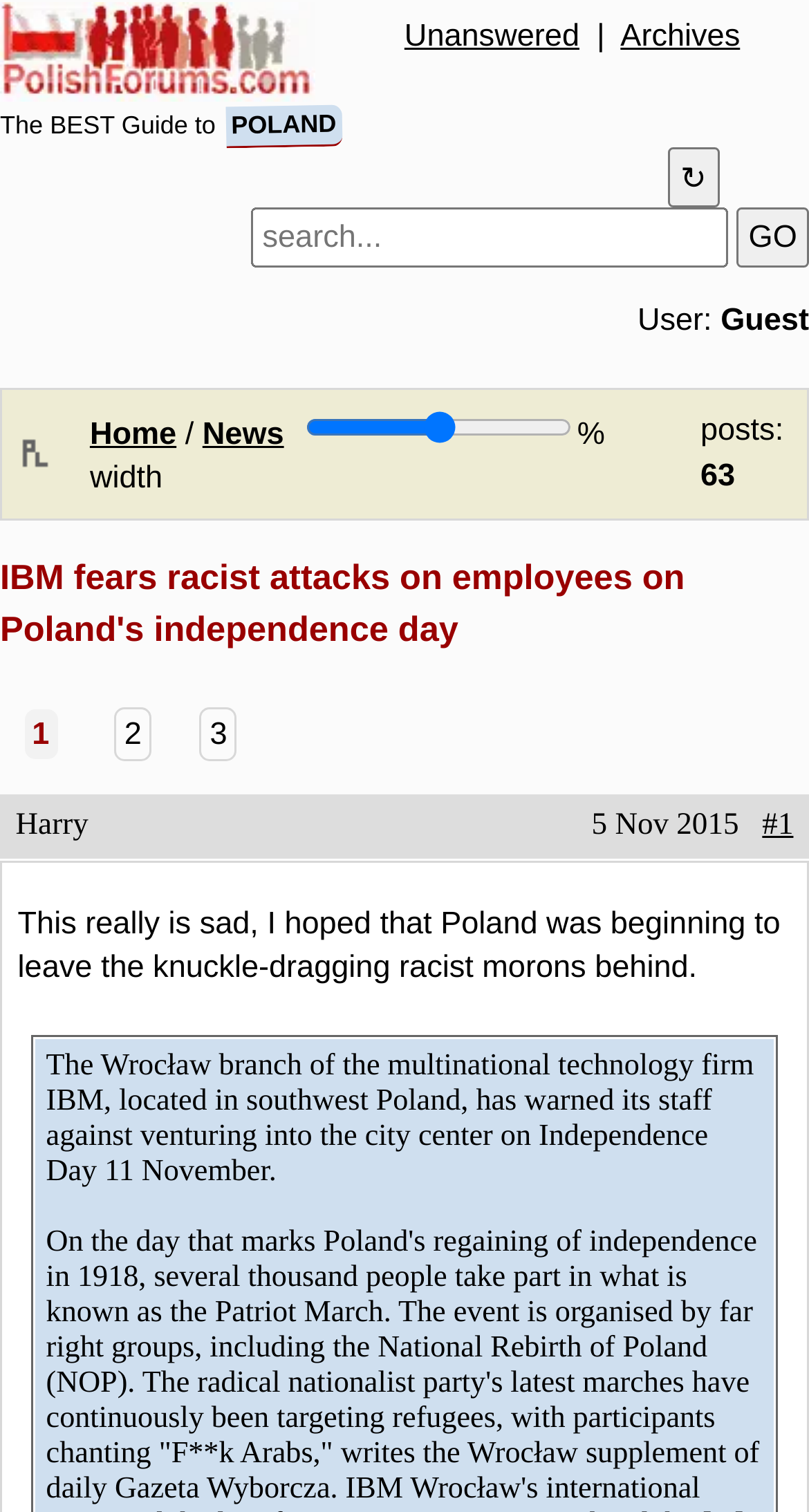Determine the bounding box for the UI element as described: "title="Find on page" value="↻"". The coordinates should be represented as four float numbers between 0 and 1, formatted as [left, top, right, bottom].

[0.826, 0.097, 0.889, 0.138]